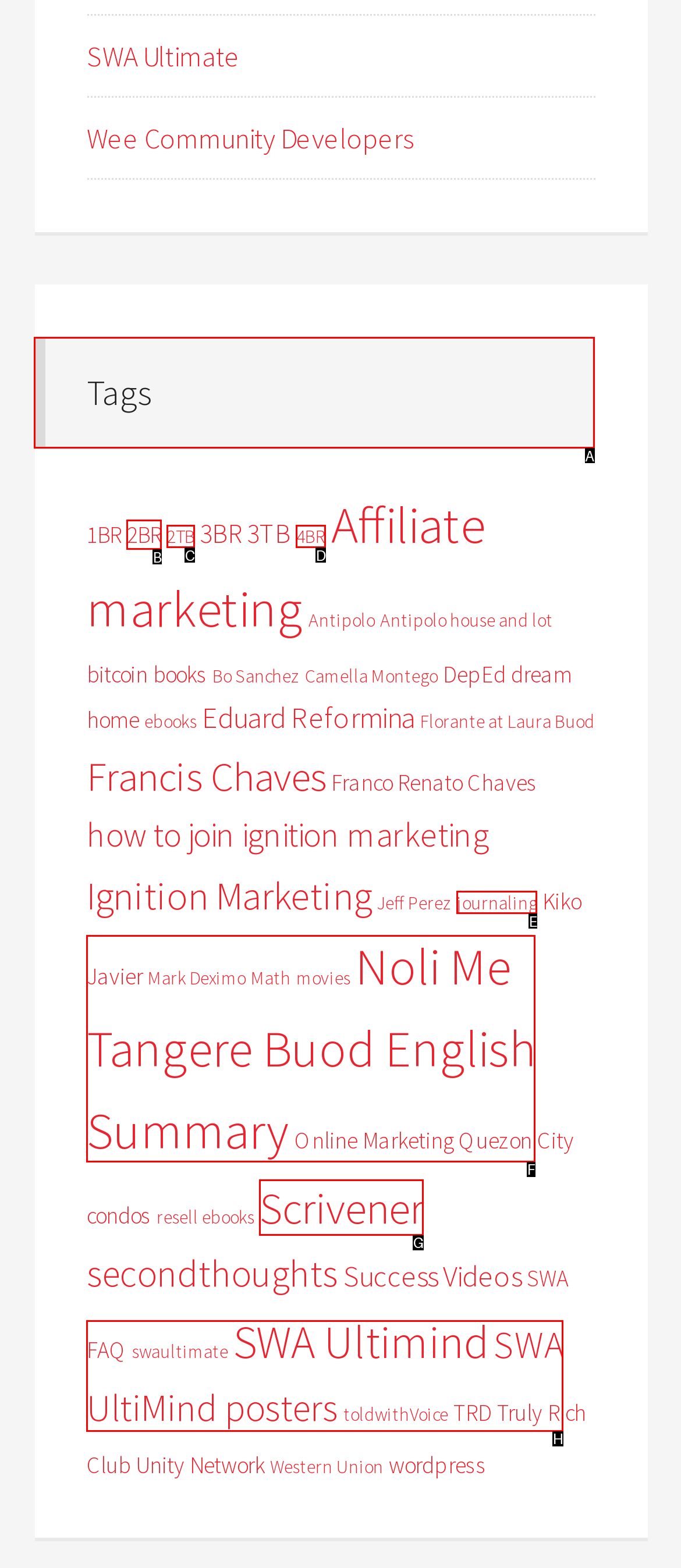Determine which letter corresponds to the UI element to click for this task: View 'Tags'
Respond with the letter from the available options.

A